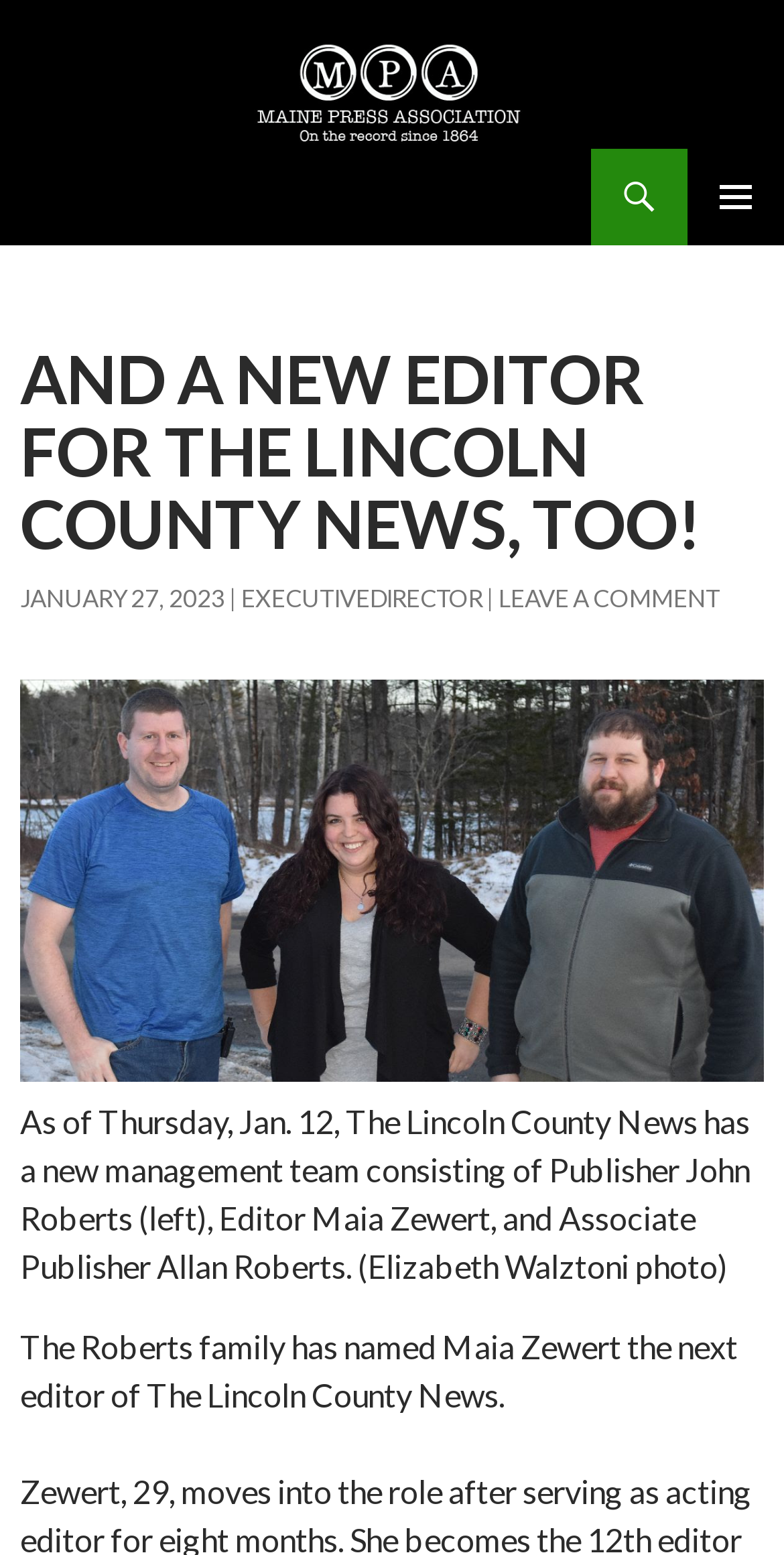Who is the new editor of The Lincoln County News?
Carefully examine the image and provide a detailed answer to the question.

Based on the webpage content, it is mentioned that 'The Roberts family has named Maia Zewert the next editor of The Lincoln County News.'